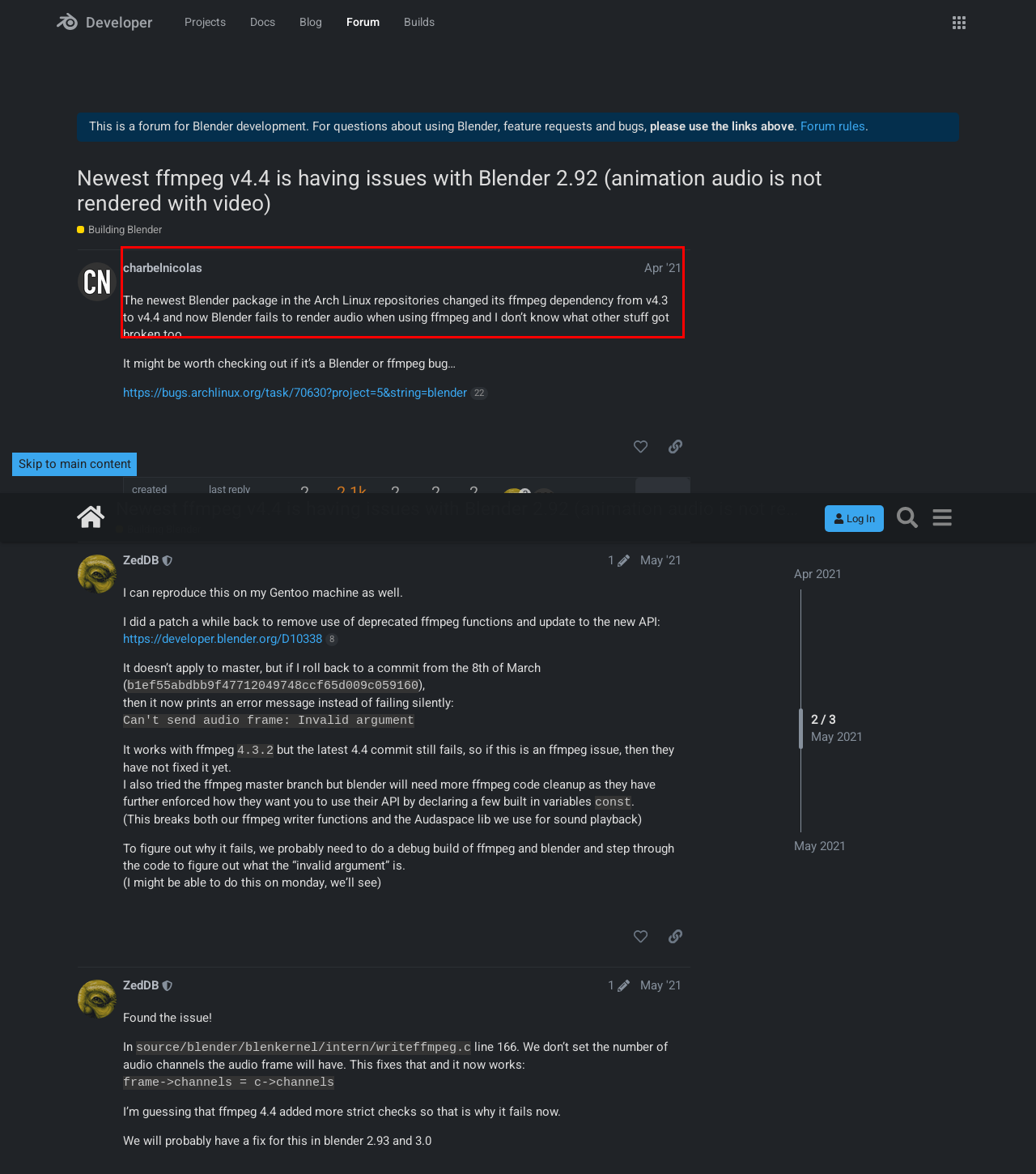The screenshot you have been given contains a UI element surrounded by a red rectangle. Use OCR to read and extract the text inside this red rectangle.

It works with ffmpeg 4.3.2 but the latest 4.4 commit still fails, so if this is an ffmpeg issue, then they have not fixed it yet. I also tried the ffmpeg master branch but blender will need more ffmpeg code cleanup as they have further enforced how they want you to use their API by declaring a few built in variables const. (This breaks both our ffmpeg writer functions and the Audaspace lib we use for sound playback)